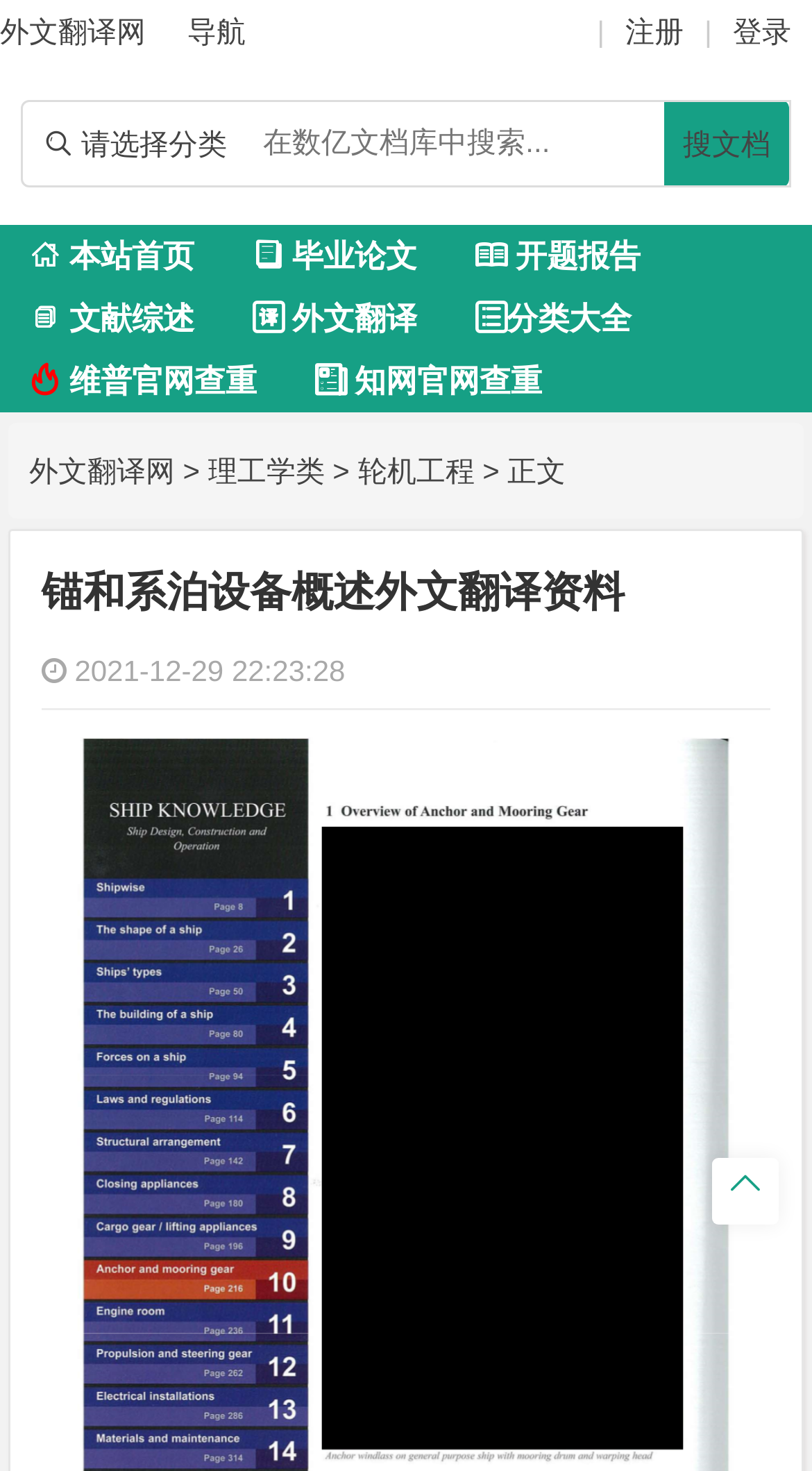Provide the bounding box coordinates of the HTML element described by the text: " 本站首页".

[0.01, 0.153, 0.265, 0.197]